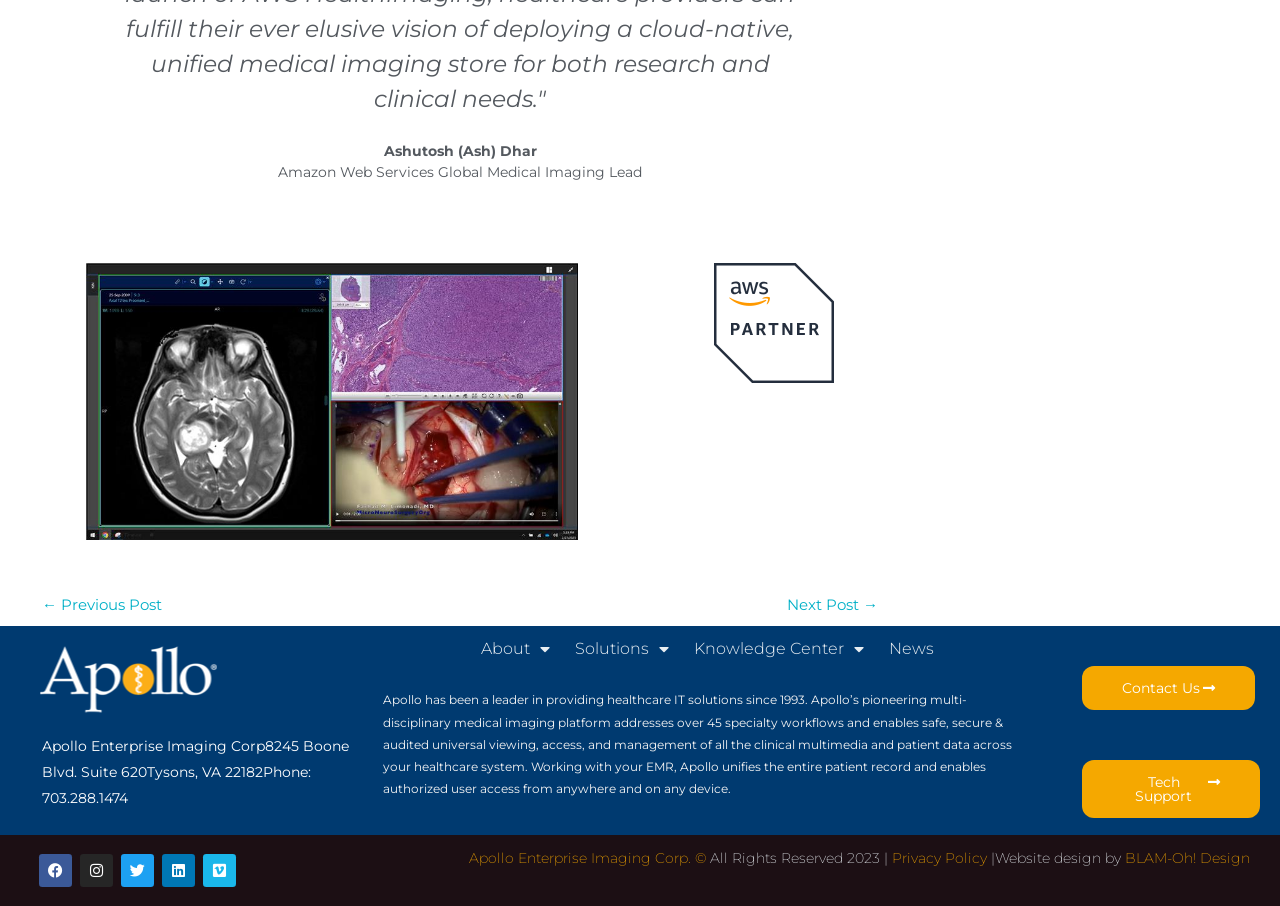Respond to the following query with just one word or a short phrase: 
What is the company name mentioned on the webpage?

Apollo Enterprise Imaging Corp